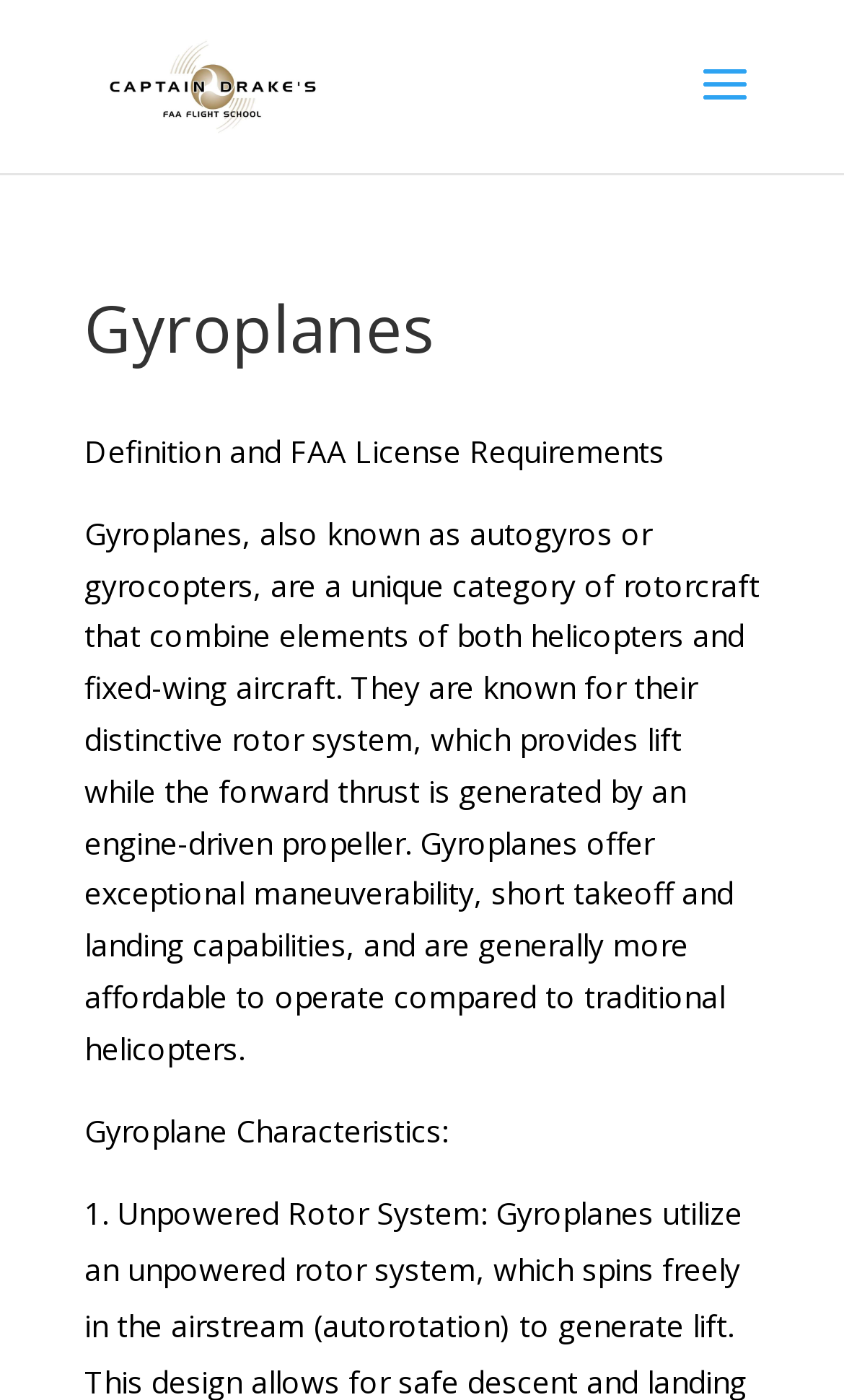Give a detailed account of the webpage's layout and content.

The webpage is about Gyroplanes and Captain Drake's Aerial Adventures, an Oregon Sport Pilot Flight School based in Cave Junction, Oregon. At the top, there is a link and an image with the same text "Captain Drake's Aerial Adventures | Oregon Sport Pilot Flight School | Cave Junction, Oregon", which is likely a logo or a banner. 

Below the logo, there is a prominent heading "Gyroplanes" that spans across the page. Underneath the heading, there is a section that provides a definition and FAA license requirements for gyroplanes. This section consists of a title "Definition and FAA License Requirements" and a paragraph of text that explains what gyroplanes are, their characteristics, and their advantages. 

Further down, there is a subheading "Gyroplane Characteristics" followed by a list, with the first item marked as "1.". The list appears to be describing the characteristics of gyroplanes in detail. Overall, the webpage seems to be providing information about gyroplanes and the services offered by Captain Drake's Aerial Adventures.